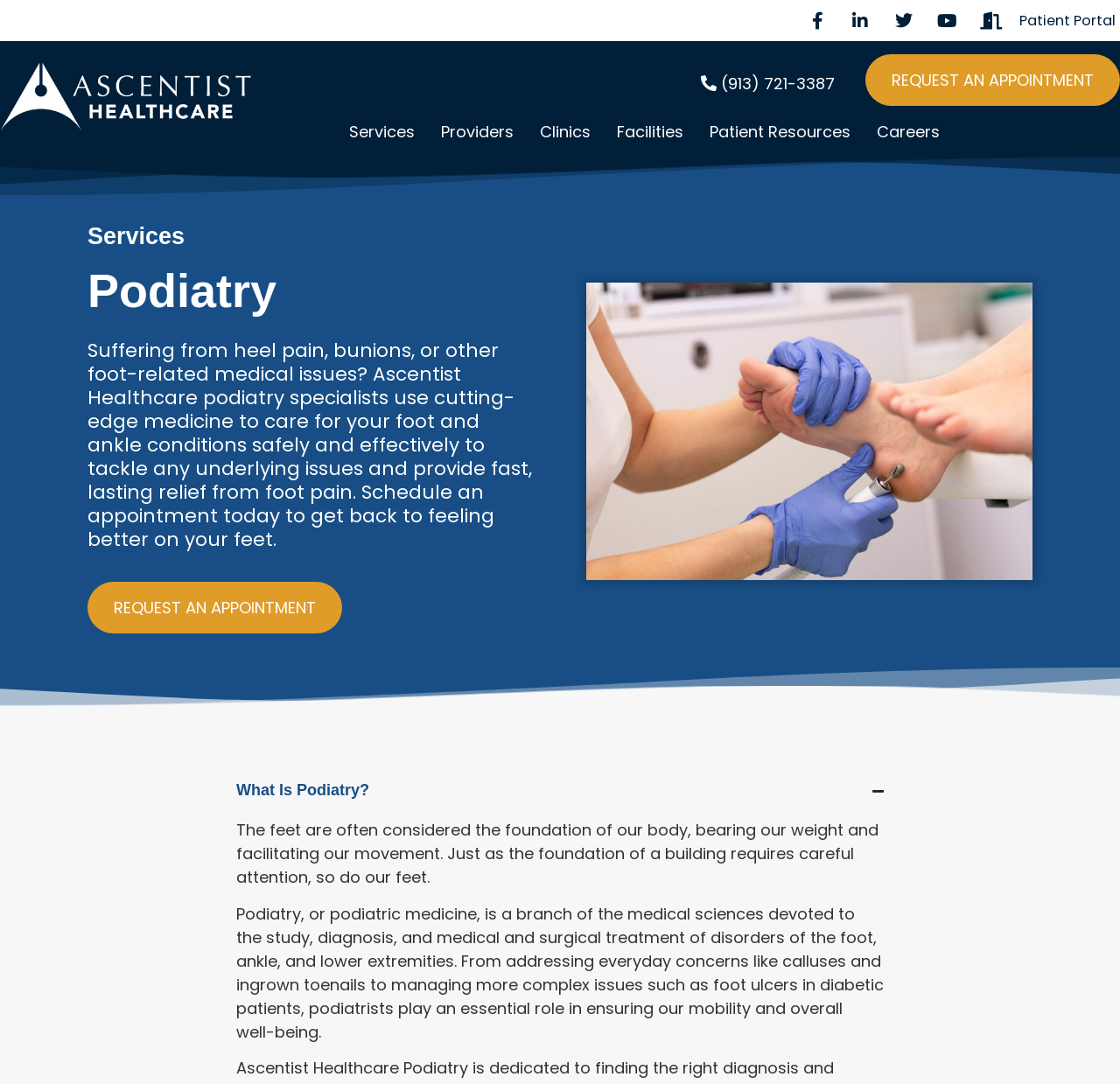For the given element description Providers, determine the bounding box coordinates of the UI element. The coordinates should follow the format (top-left x, top-left y, bottom-right x, bottom-right y) and be within the range of 0 to 1.

[0.382, 0.104, 0.47, 0.141]